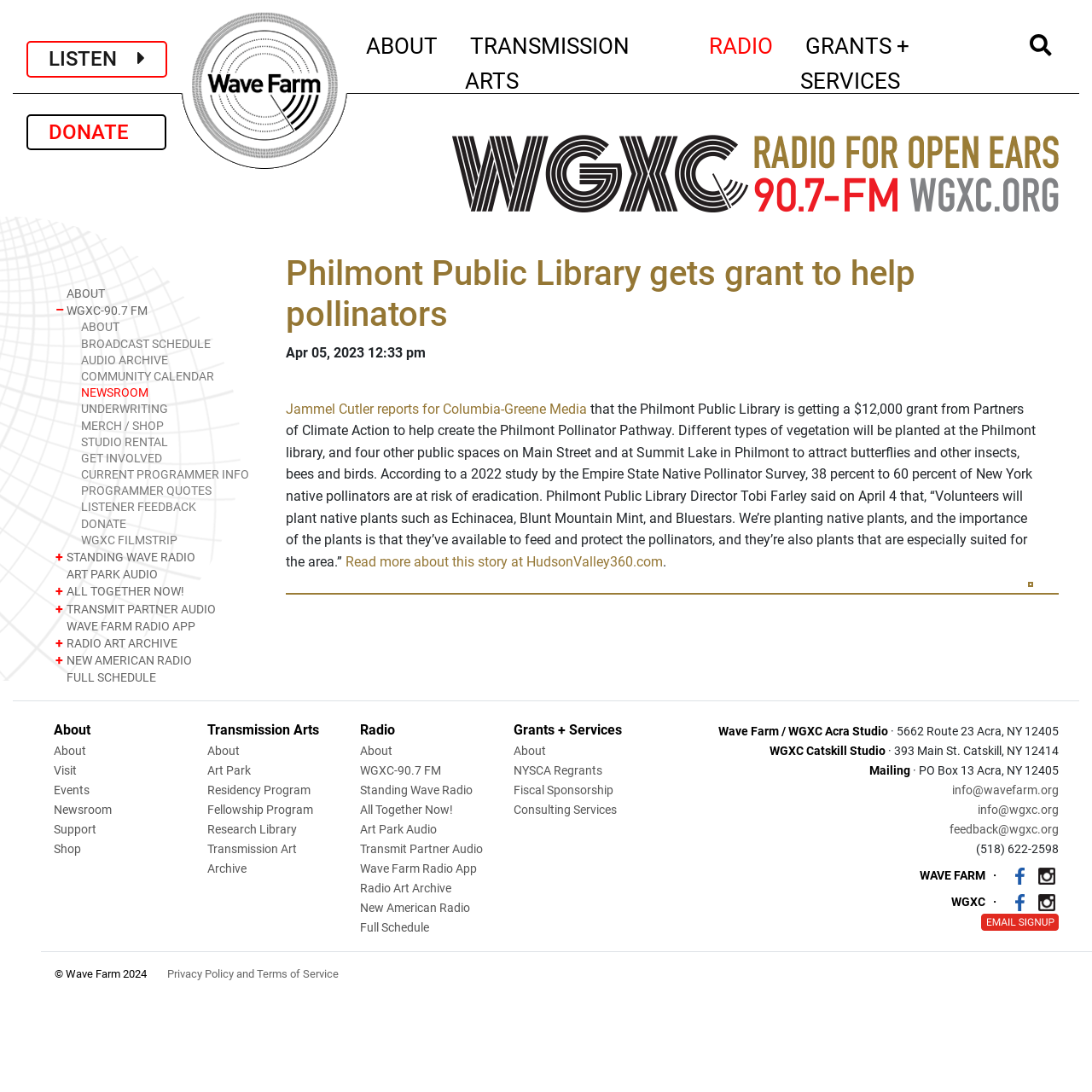Respond to the following question using a concise word or phrase: 
What is the purpose of the plants being planted?

to feed and protect pollinators